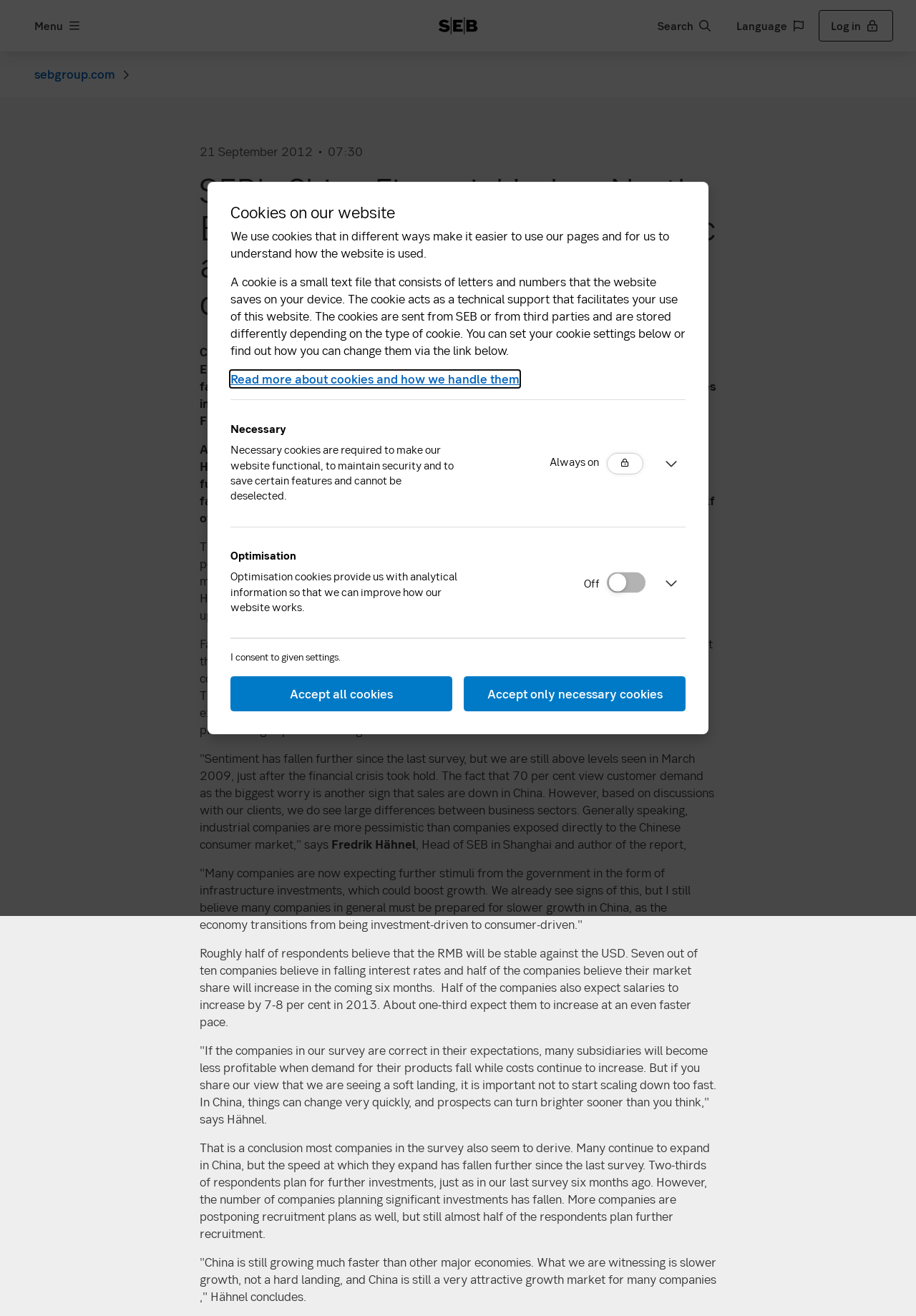Find the primary header on the webpage and provide its text.

SEB's China Financial Index: North European companies less optimistic about the future. Lower customer demand the biggest worry.